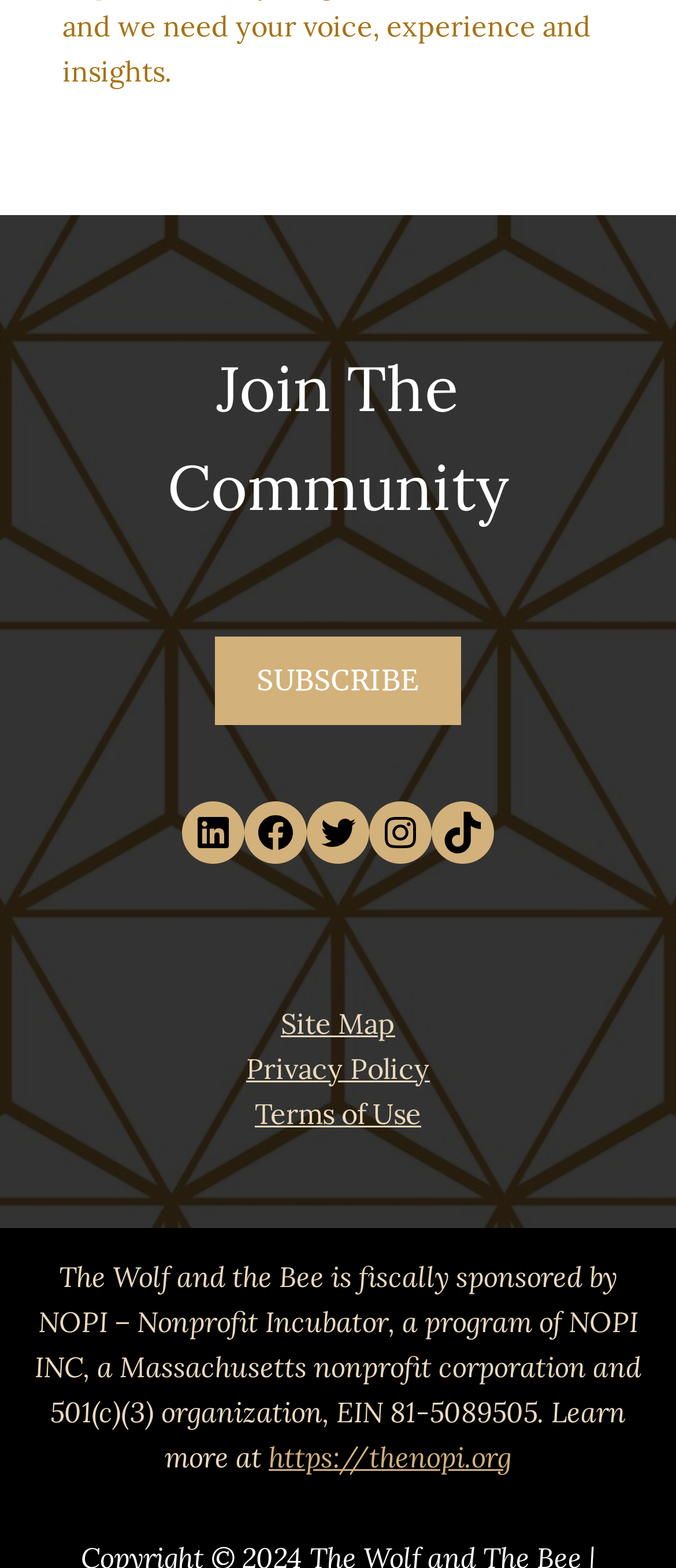Locate the bounding box coordinates of the element you need to click to accomplish the task described by this instruction: "Learn more about NOPI INC".

[0.397, 0.918, 0.756, 0.94]